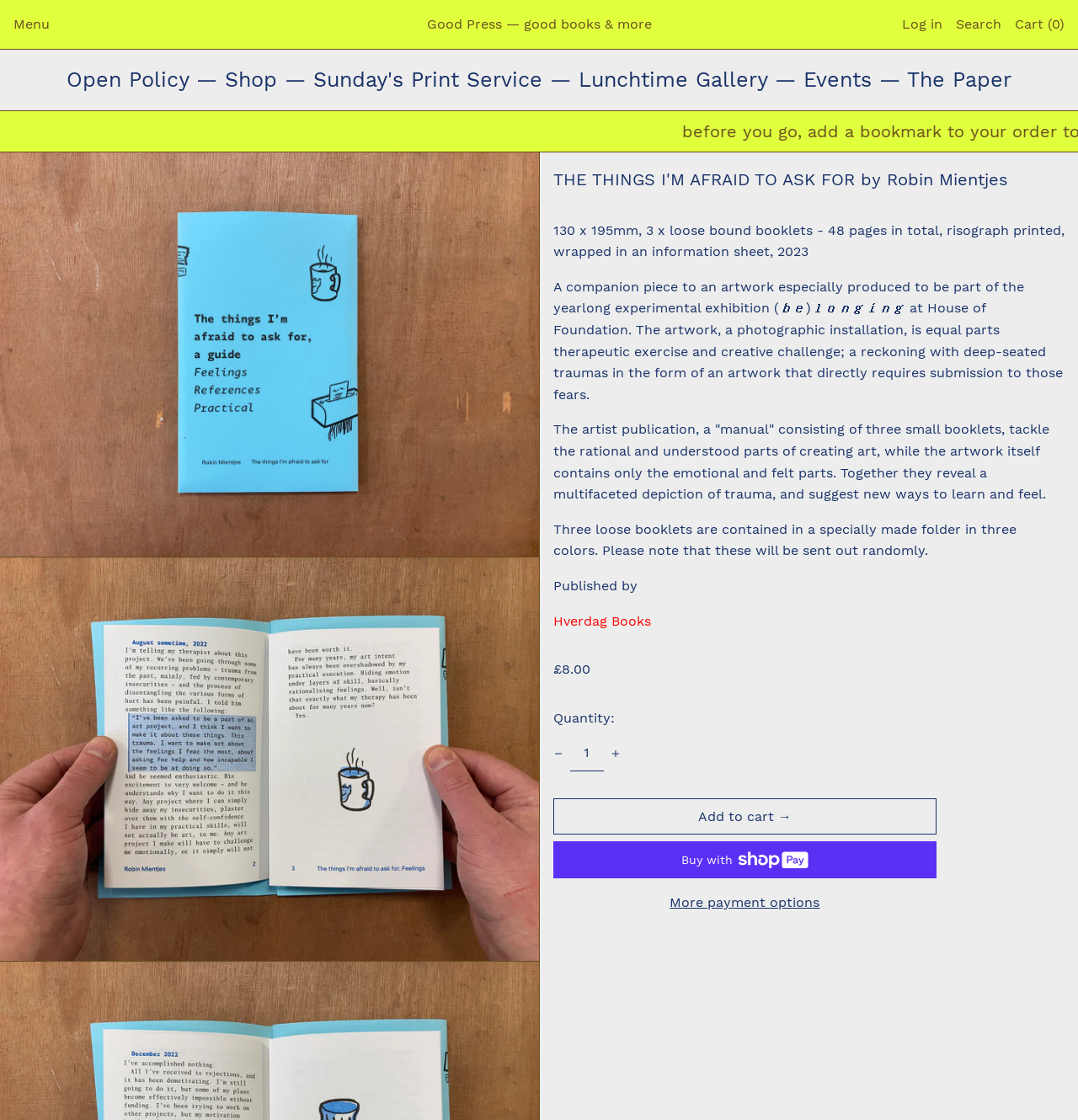Kindly respond to the following question with a single word or a brief phrase: 
How many pages are in the book?

48